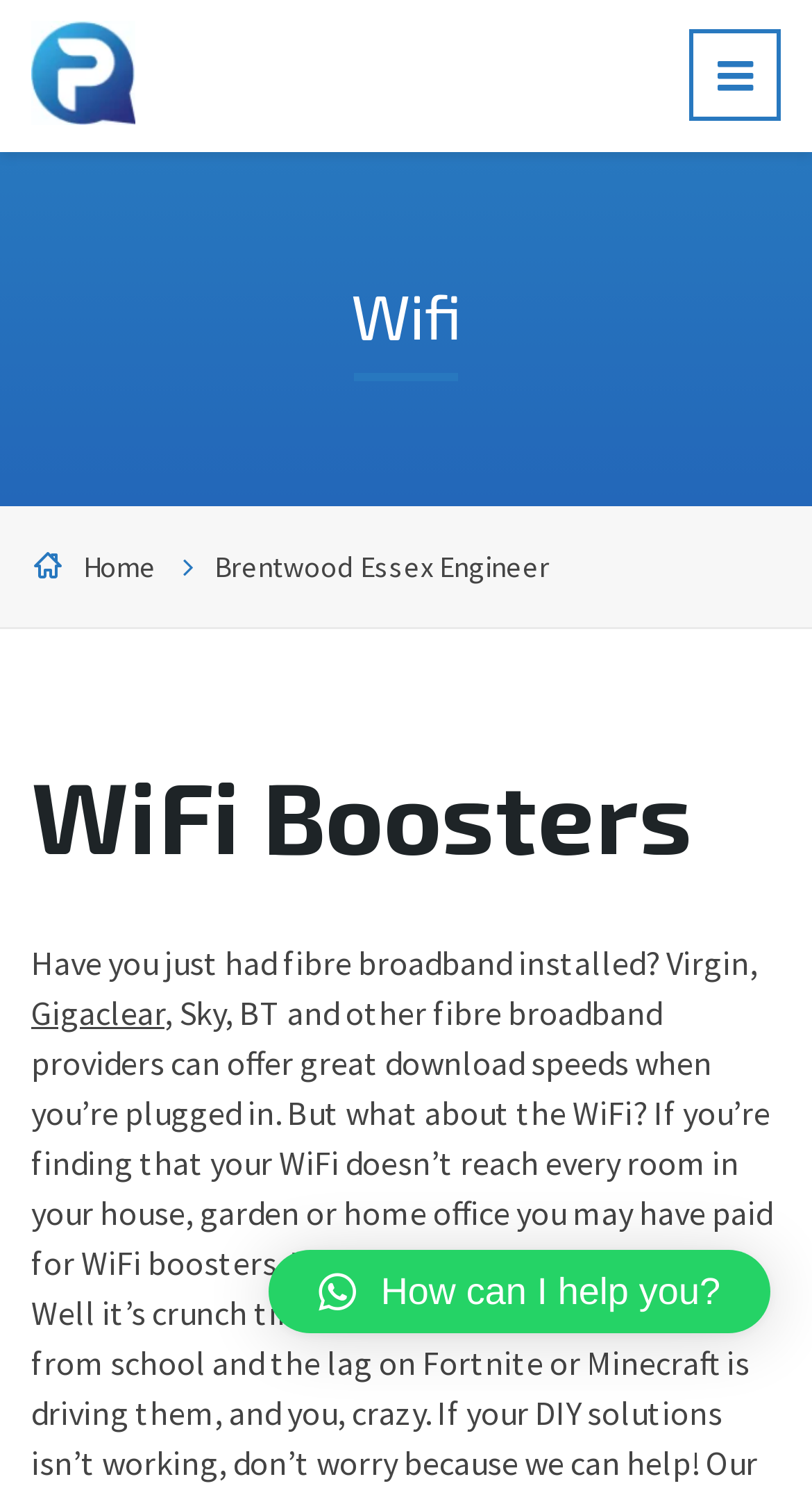How many links are there in the navigation menu?
Refer to the screenshot and answer in one word or phrase.

3